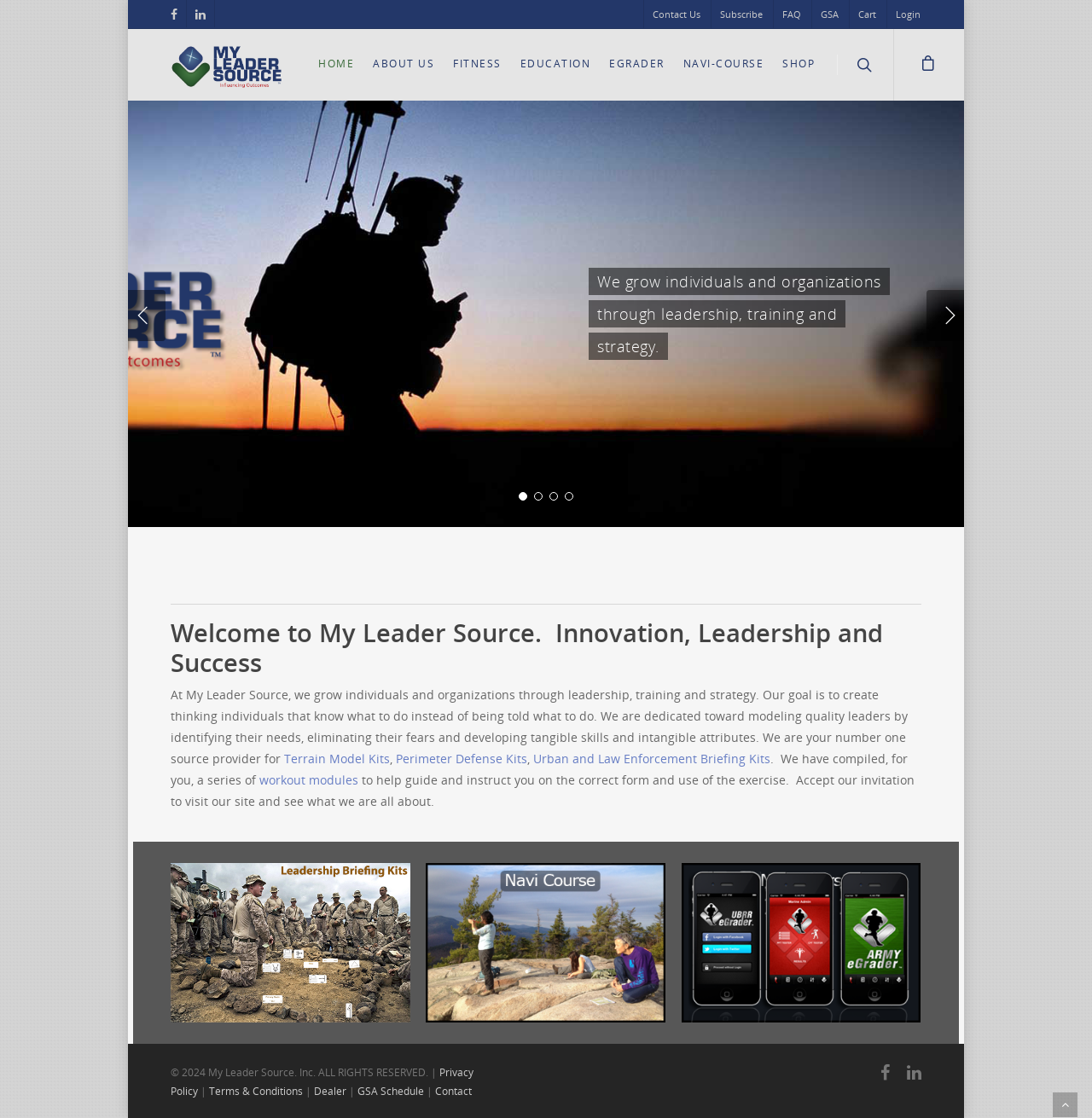What is the copyright year of the organization?
Please provide an in-depth and detailed response to the question.

The copyright year of the organization can be found at the bottom of the webpage, in the static text at [0.156, 0.953, 0.402, 0.966], which states '© 2024 My Leader Source. Inc. ALL RIGHTS RESERVED.'.